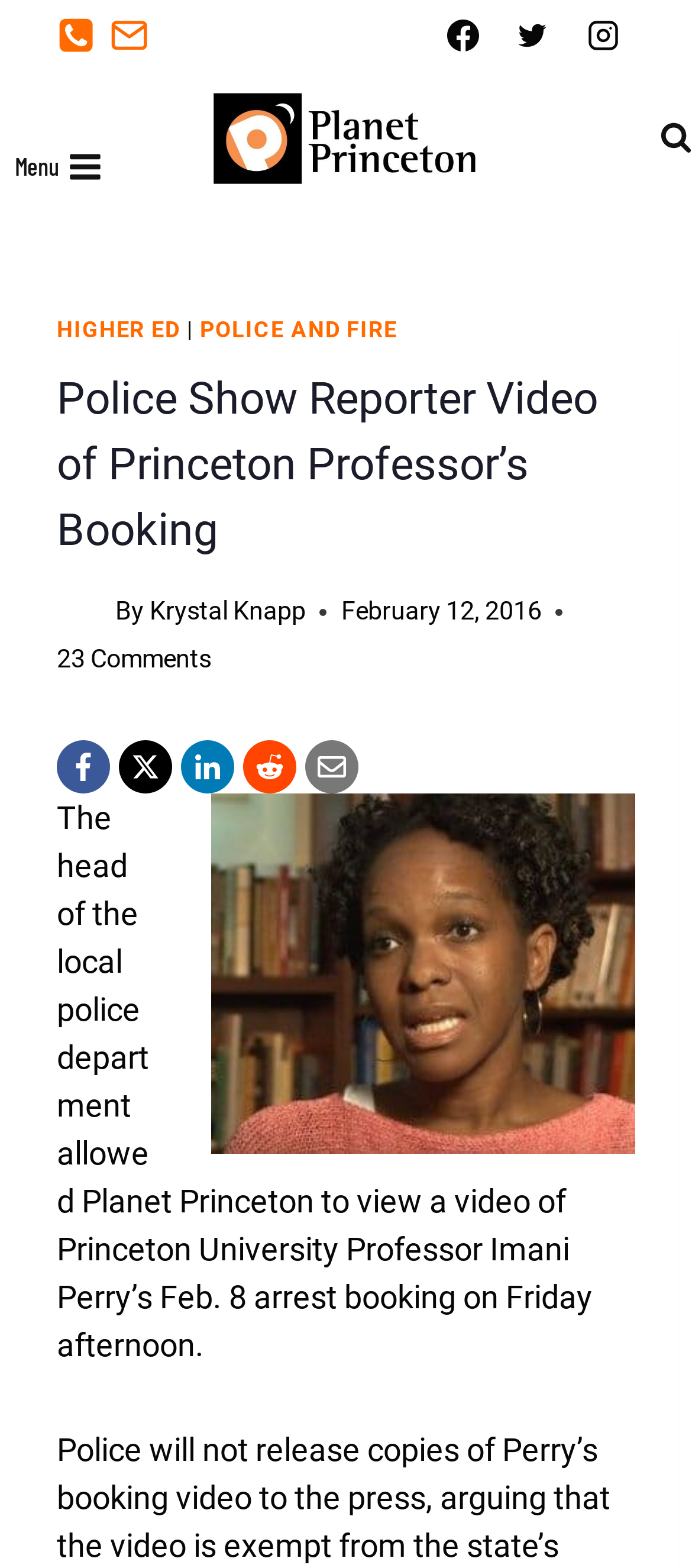Please indicate the bounding box coordinates for the clickable area to complete the following task: "Search using the search form". The coordinates should be specified as four float numbers between 0 and 1, i.e., [left, top, right, bottom].

[0.933, 0.072, 1.0, 0.106]